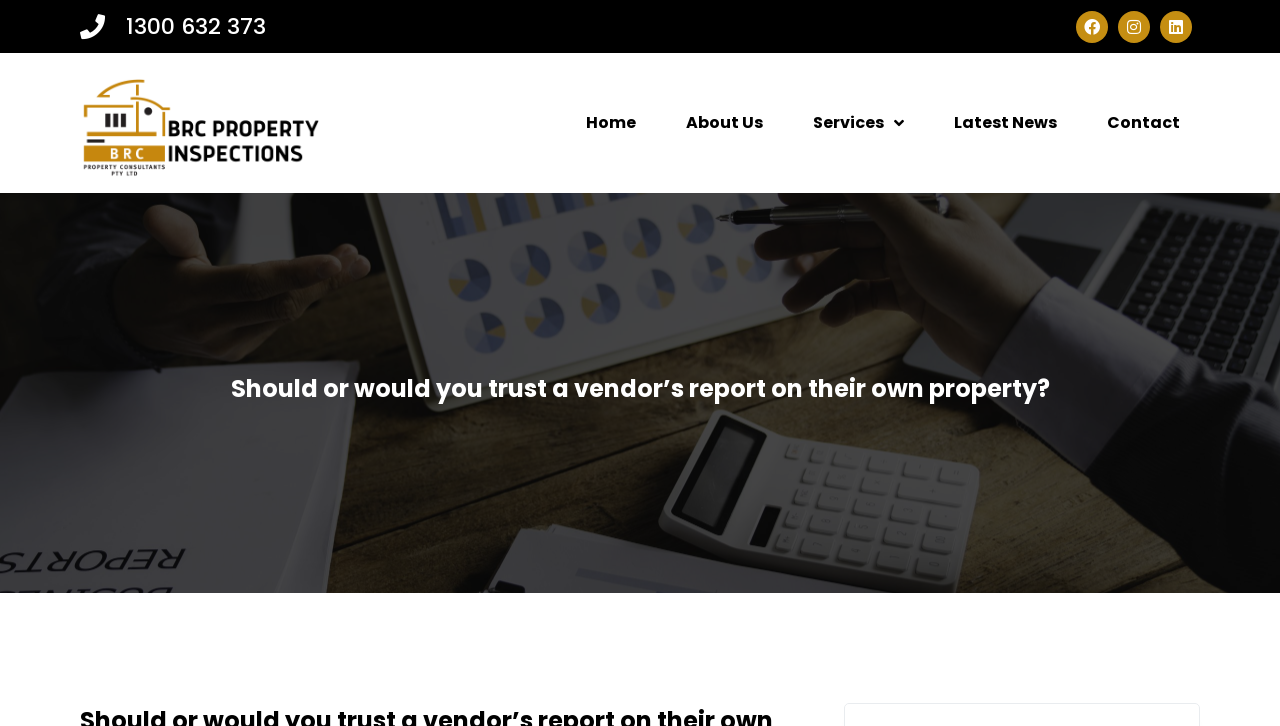Is there a popup menu for 'Services'?
Refer to the image and provide a detailed answer to the question.

I examined the 'Services' menu item and found that it has a popup menu, indicated by the 'hasPopup' property and the 'menu' keyword.